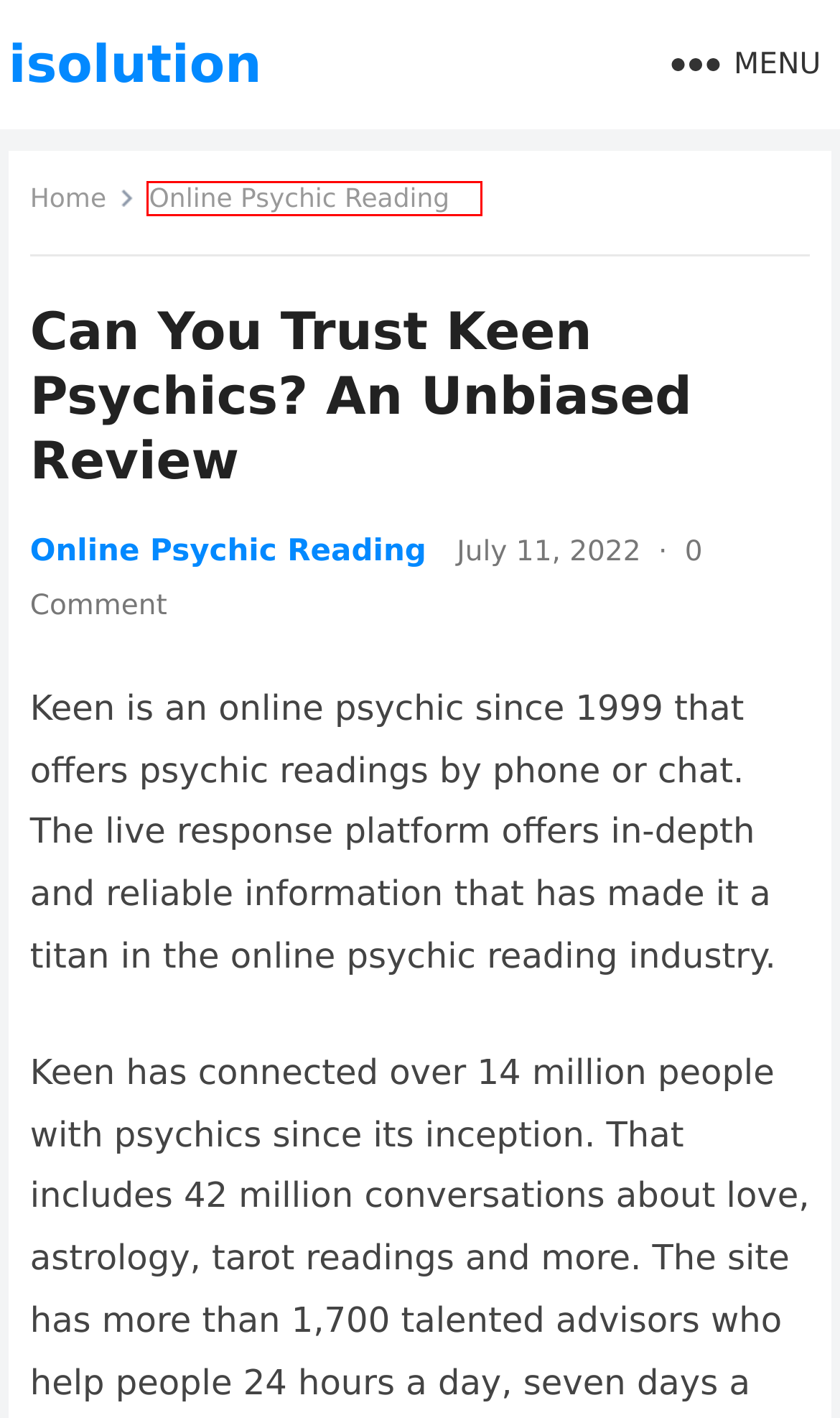You have a screenshot of a webpage with a red rectangle bounding box around a UI element. Choose the best description that matches the new page after clicking the element within the bounding box. The candidate descriptions are:
A. Spiritual Blossom Review 2024 - isolution
B. Yieldstreet Review 2023 - isolution
C. Online Psychic Reading Archives - isolution
D. Make Money Archives - isolution
E. admin, Author at isolution
F. PeerStreet Review: 2023 - isolution
G. isolution - X
H. How to Archives - isolution

C